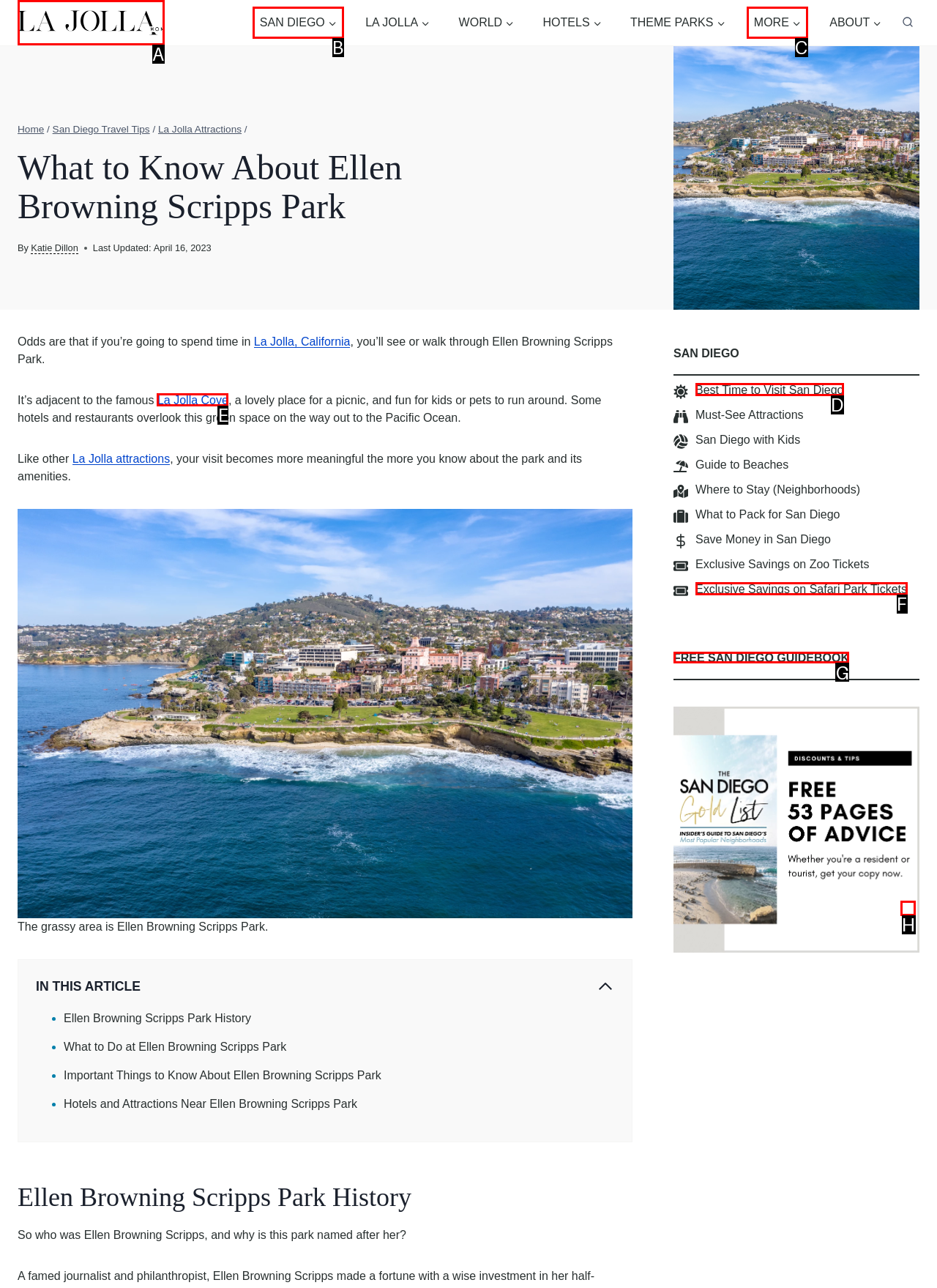Which HTML element should be clicked to fulfill the following task: Get the free San Diego guidebook?
Reply with the letter of the appropriate option from the choices given.

G